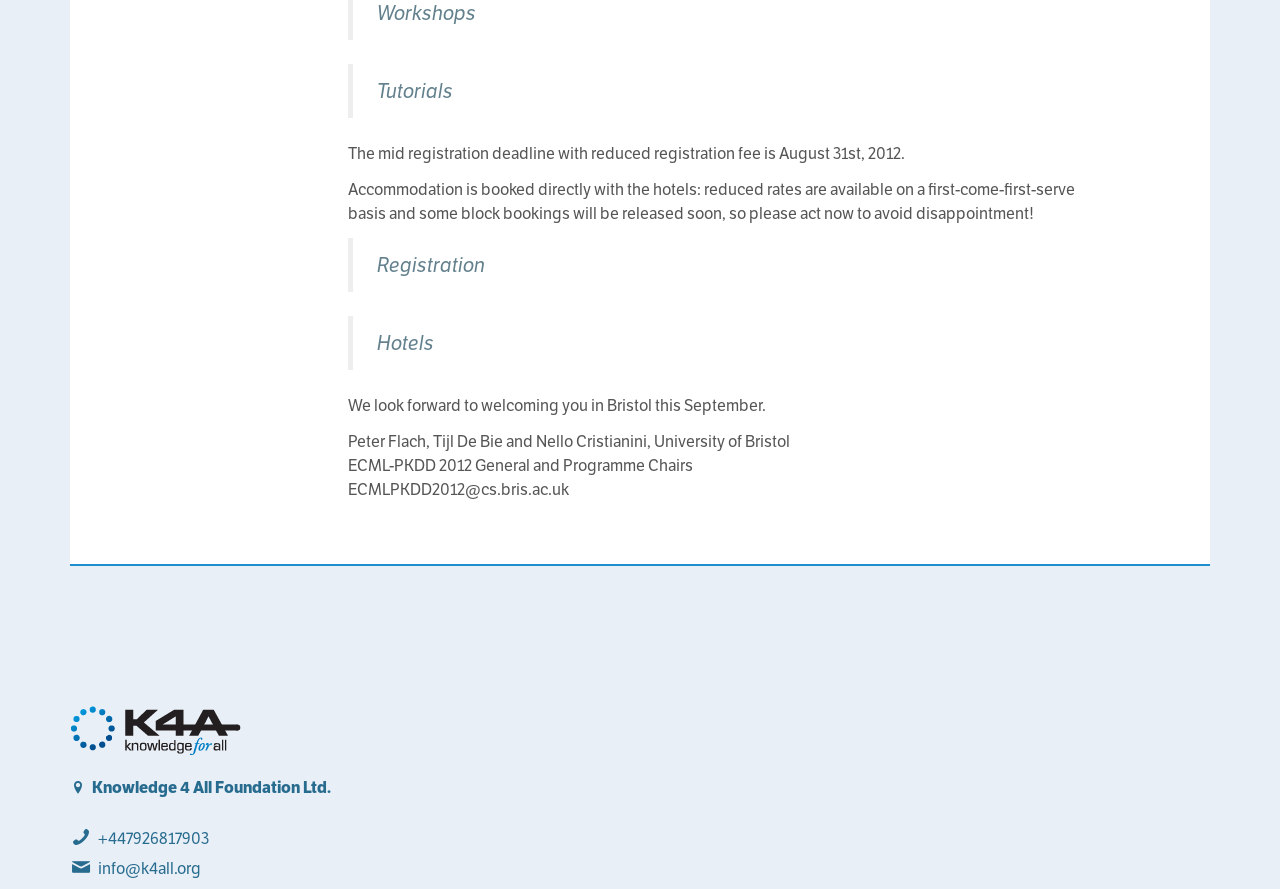Provide the bounding box coordinates of the HTML element described by the text: "Knowledge 4 All Foundation Ltd.".

[0.072, 0.874, 0.259, 0.898]